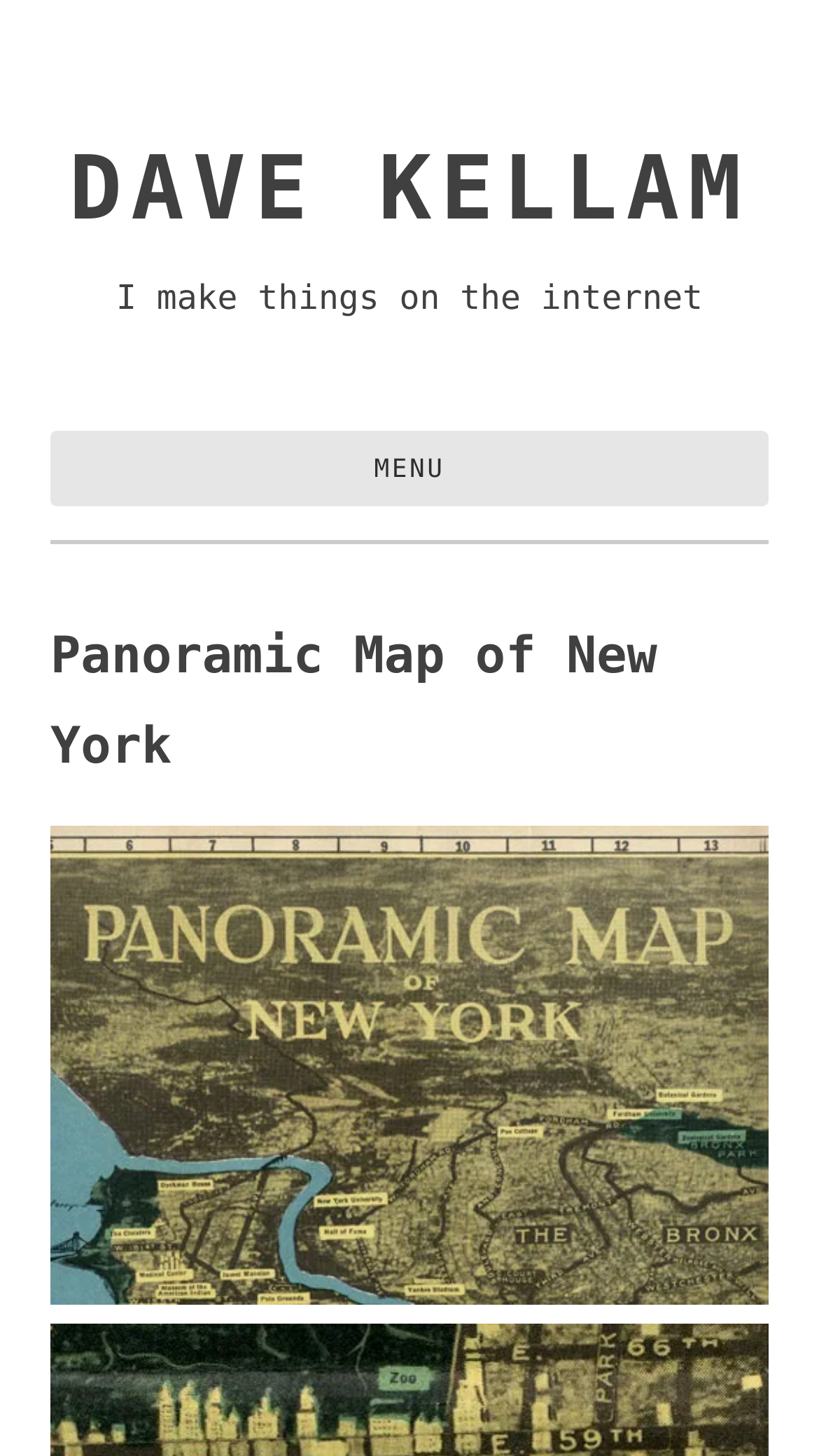Provide the bounding box coordinates of the HTML element described as: "Menu". The bounding box coordinates should be four float numbers between 0 and 1, i.e., [left, top, right, bottom].

[0.062, 0.295, 0.938, 0.347]